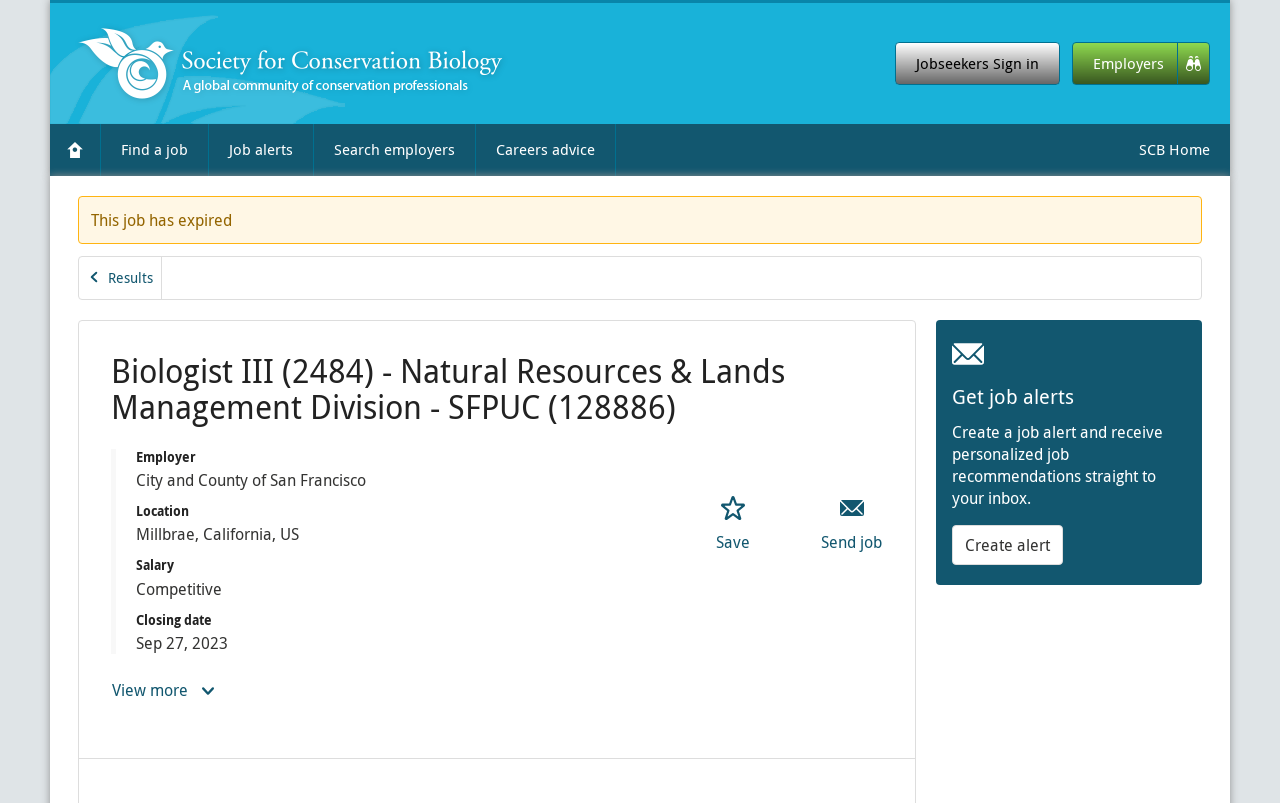What is the job title?
Identify the answer in the screenshot and reply with a single word or phrase.

Biologist III